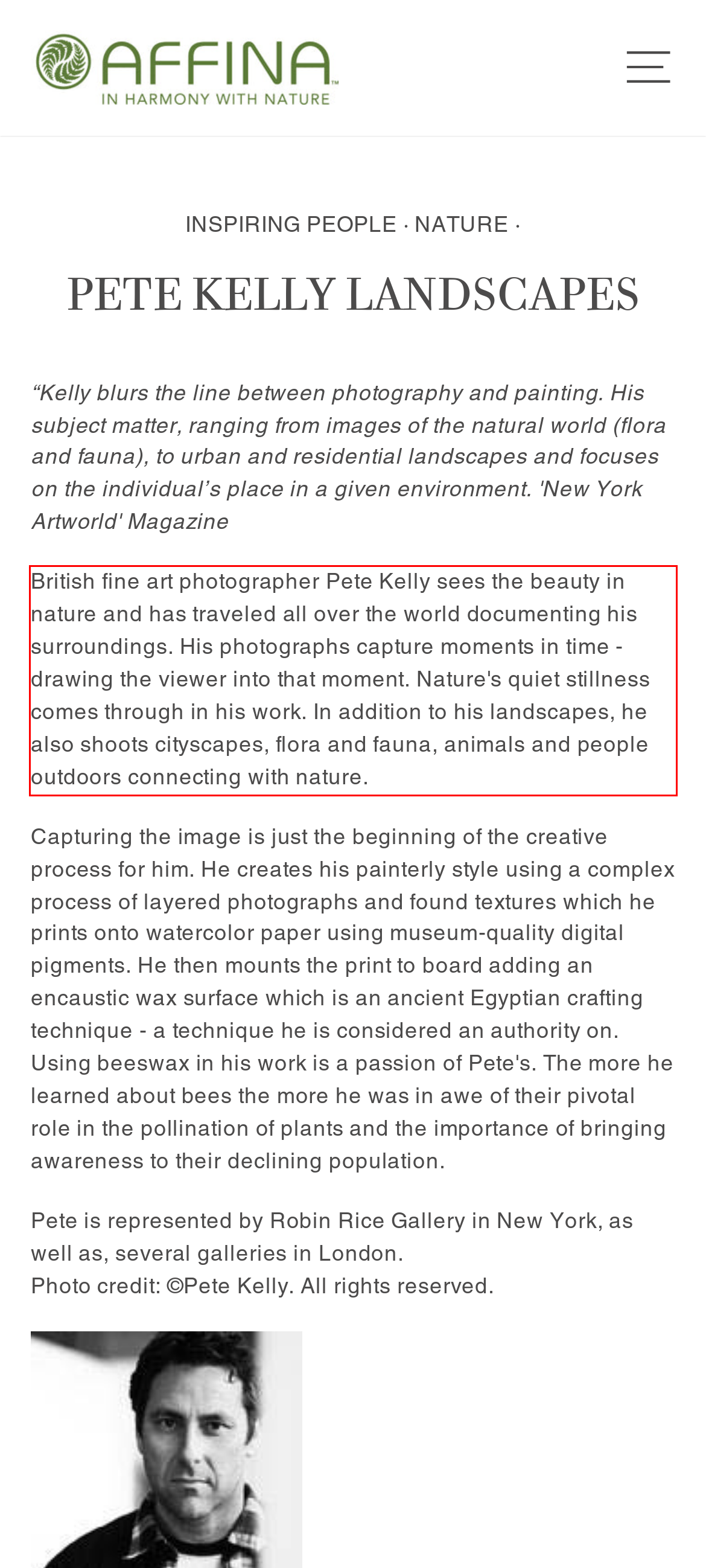With the provided screenshot of a webpage, locate the red bounding box and perform OCR to extract the text content inside it.

British fine art photographer Pete Kelly sees the beauty in nature and has traveled all over the world documenting his surroundings. His photographs capture moments in time - drawing the viewer into that moment. Nature's quiet stillness comes through in his work. In addition to his landscapes, he also shoots cityscapes, flora and fauna, animals and people outdoors connecting with nature.